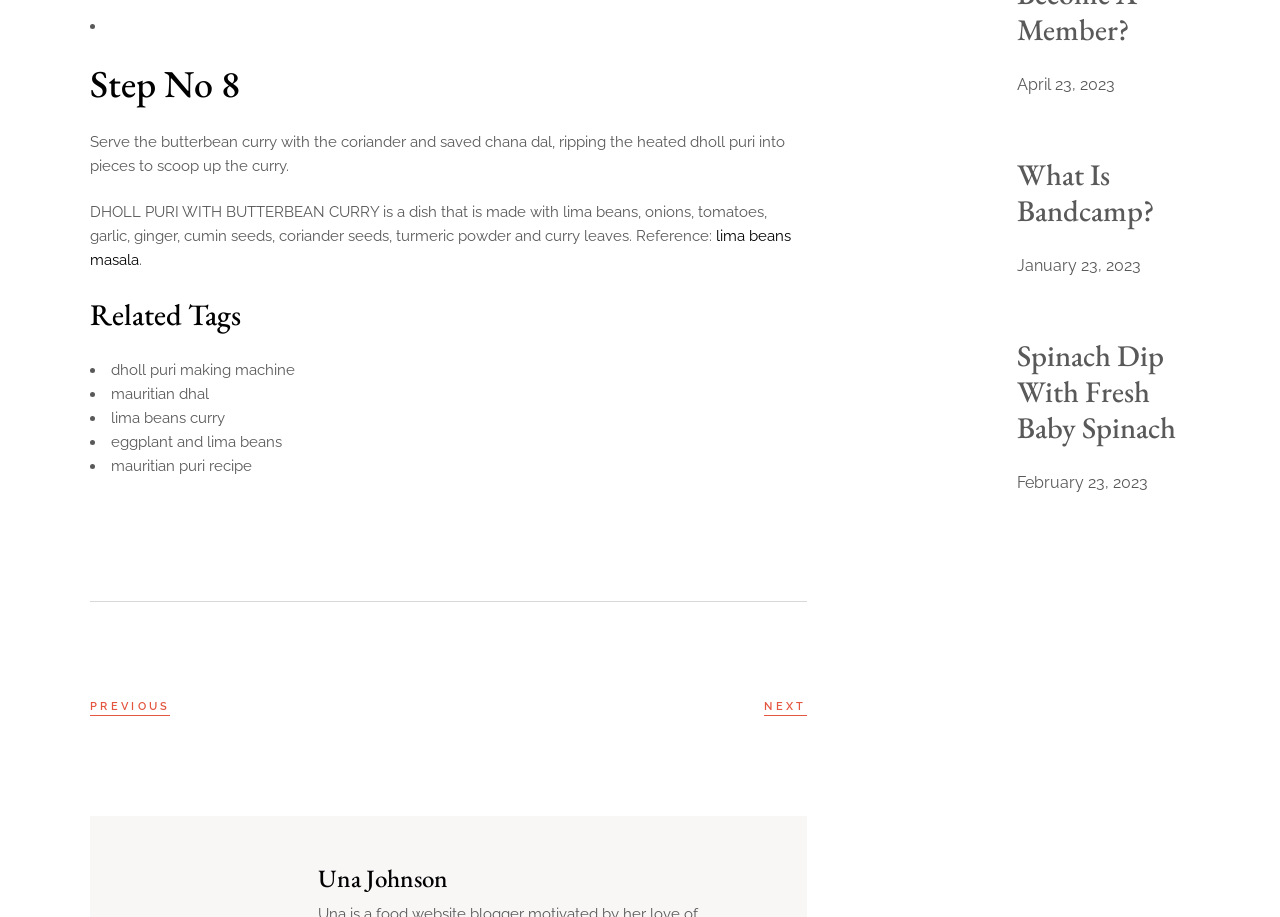Give a short answer to this question using one word or a phrase:
What ingredients are mentioned in the recipe?

Lima beans, onions, tomatoes, garlic, ginger, cumin seeds, coriander seeds, turmeric powder, curry leaves